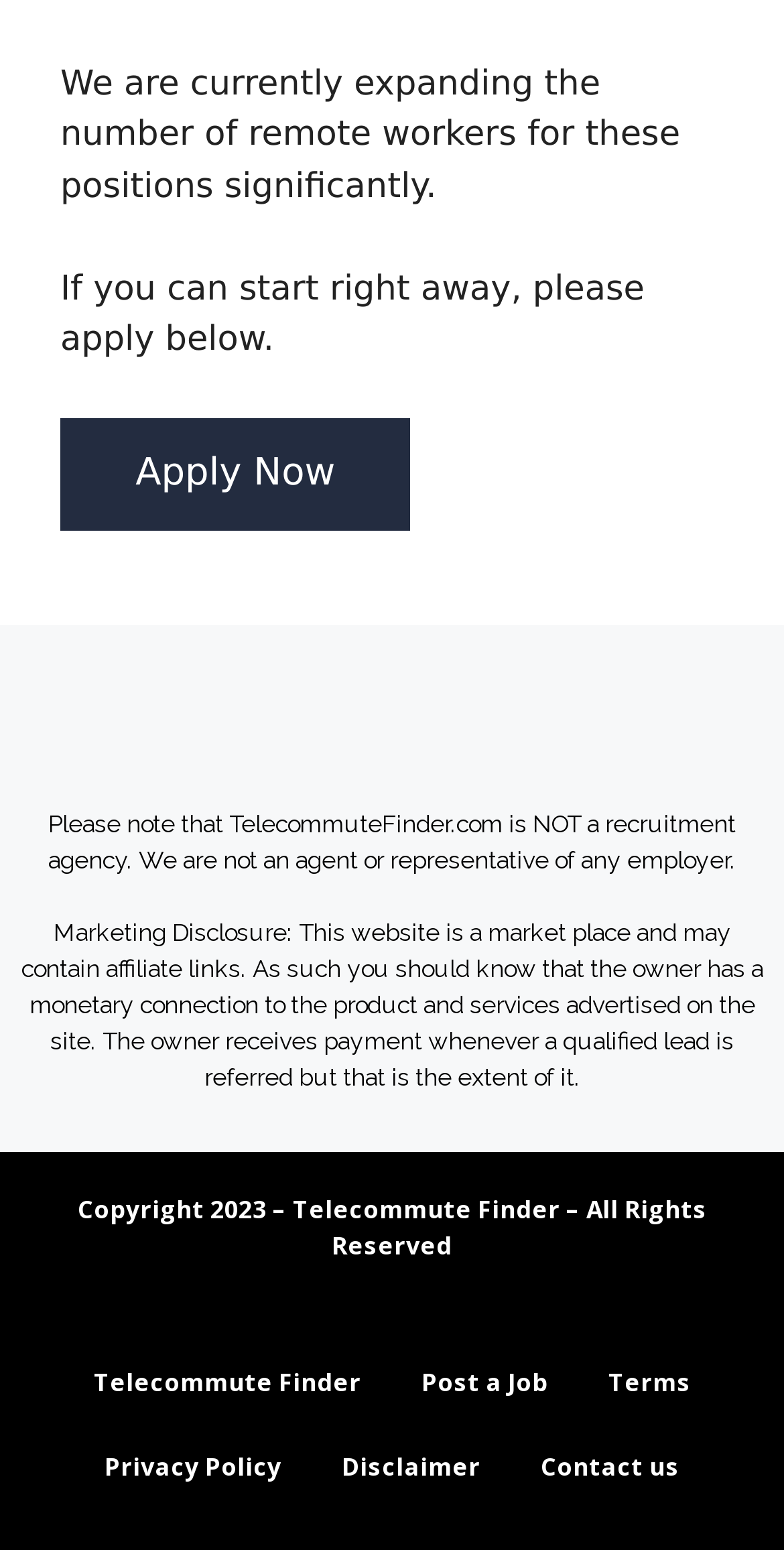Please respond to the question with a concise word or phrase:
What is the copyright year of the website?

2023